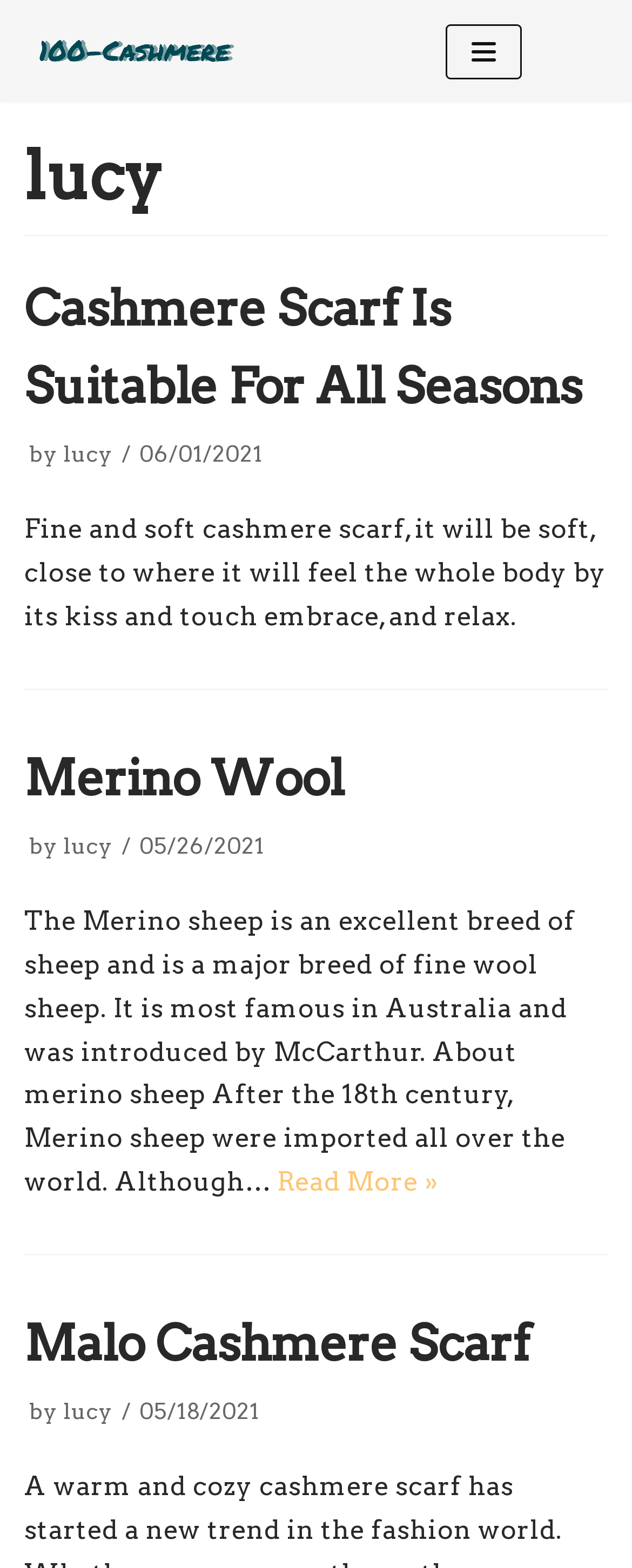Please identify the bounding box coordinates of the element I need to click to follow this instruction: "Read more about Cashmere Scarf".

[0.038, 0.178, 0.921, 0.264]